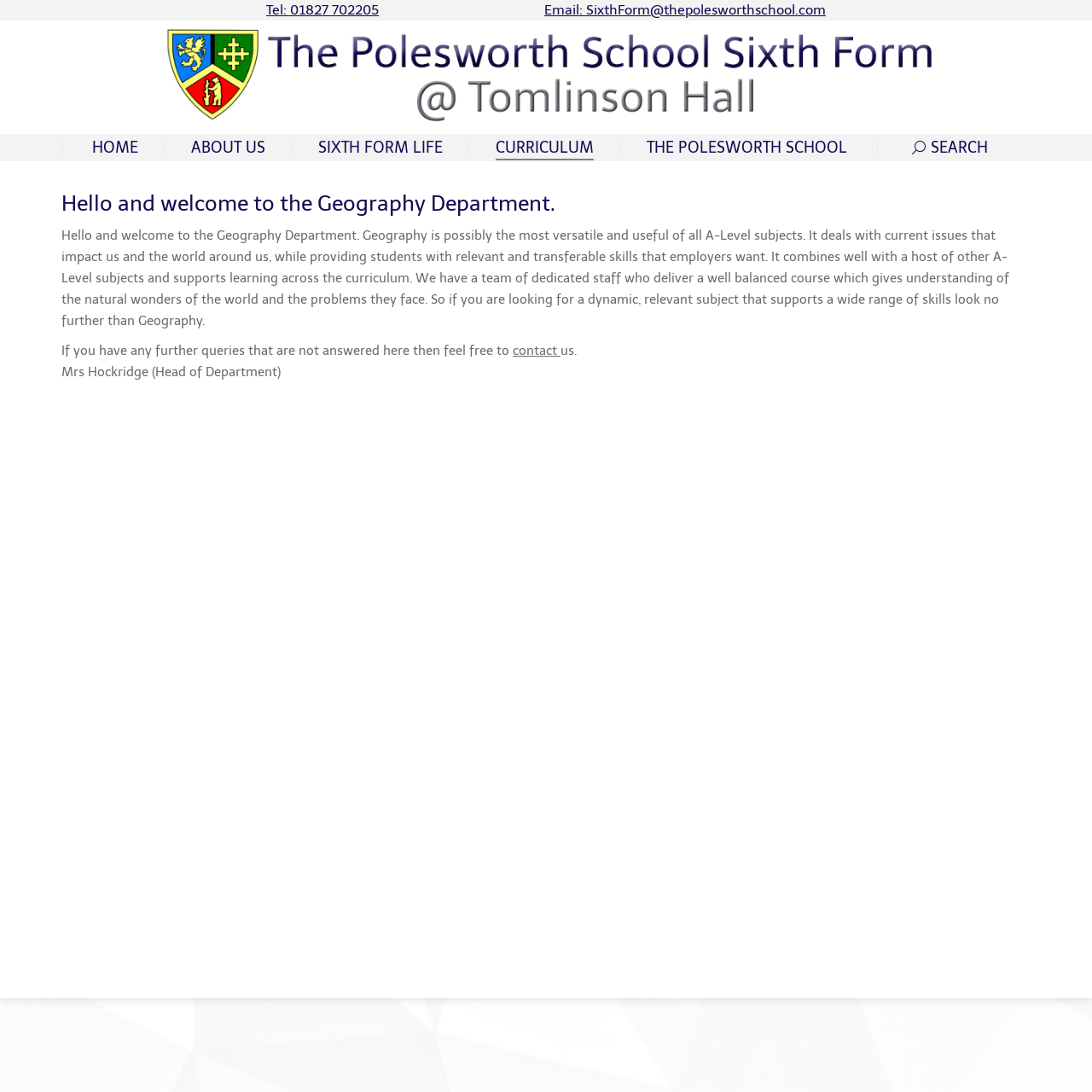What is the email address of The Polesworth School Sixth Form?
Answer briefly with a single word or phrase based on the image.

SixthForm@thepolesworthschool.com